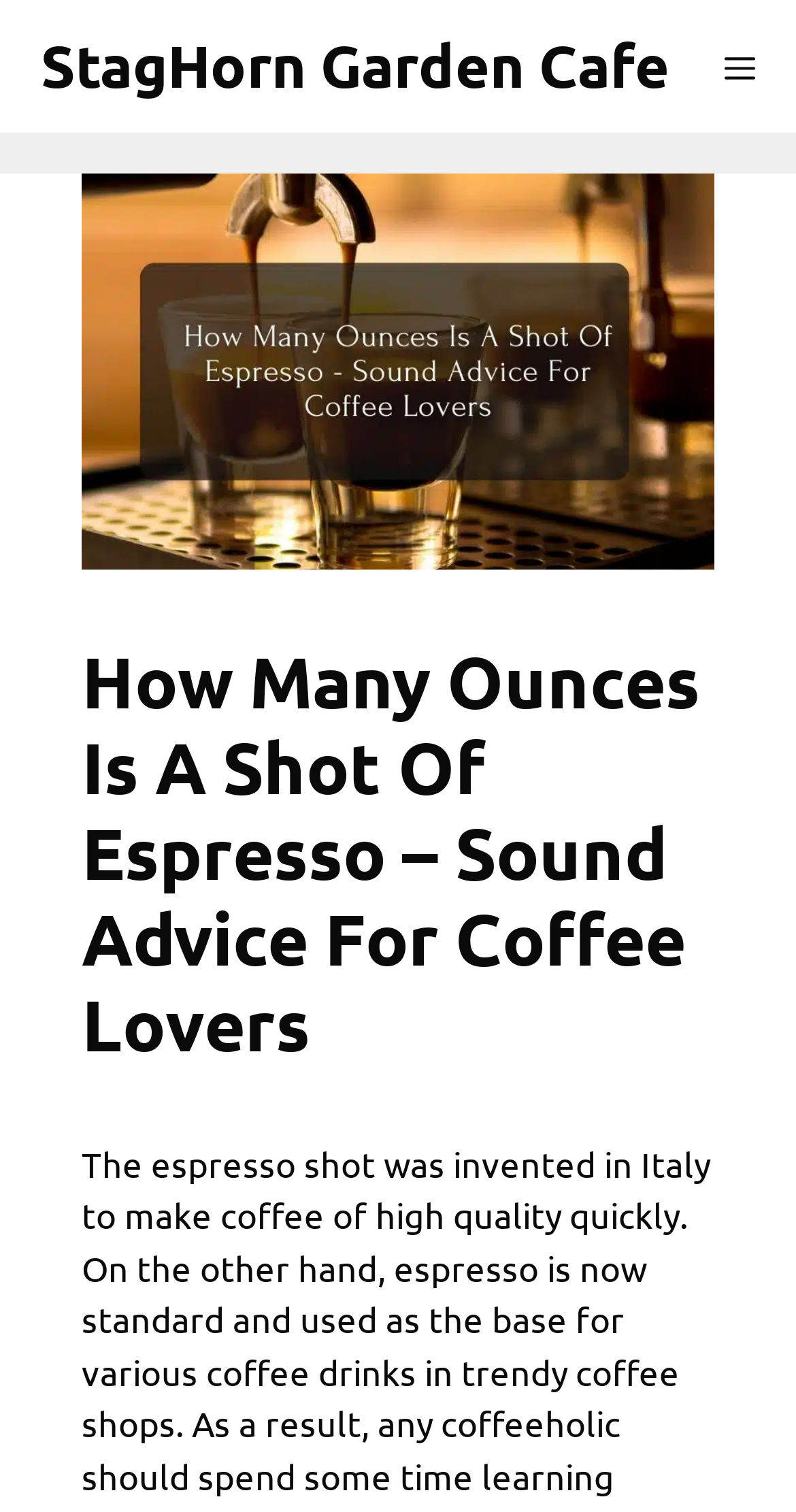Please find the bounding box coordinates in the format (top-left x, top-left y, bottom-right x, bottom-right y) for the given element description. Ensure the coordinates are floating point numbers between 0 and 1. Description: Menu

[0.859, 0.0, 1.0, 0.088]